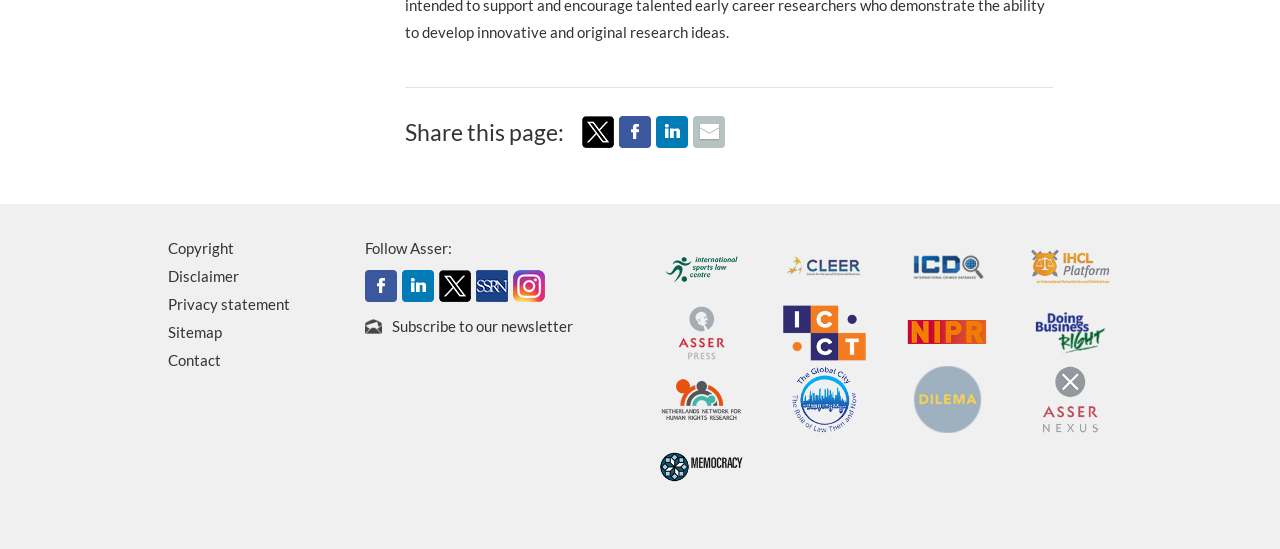Can you determine the bounding box coordinates of the area that needs to be clicked to fulfill the following instruction: "Share this page on Twitter"?

[0.455, 0.242, 0.48, 0.275]